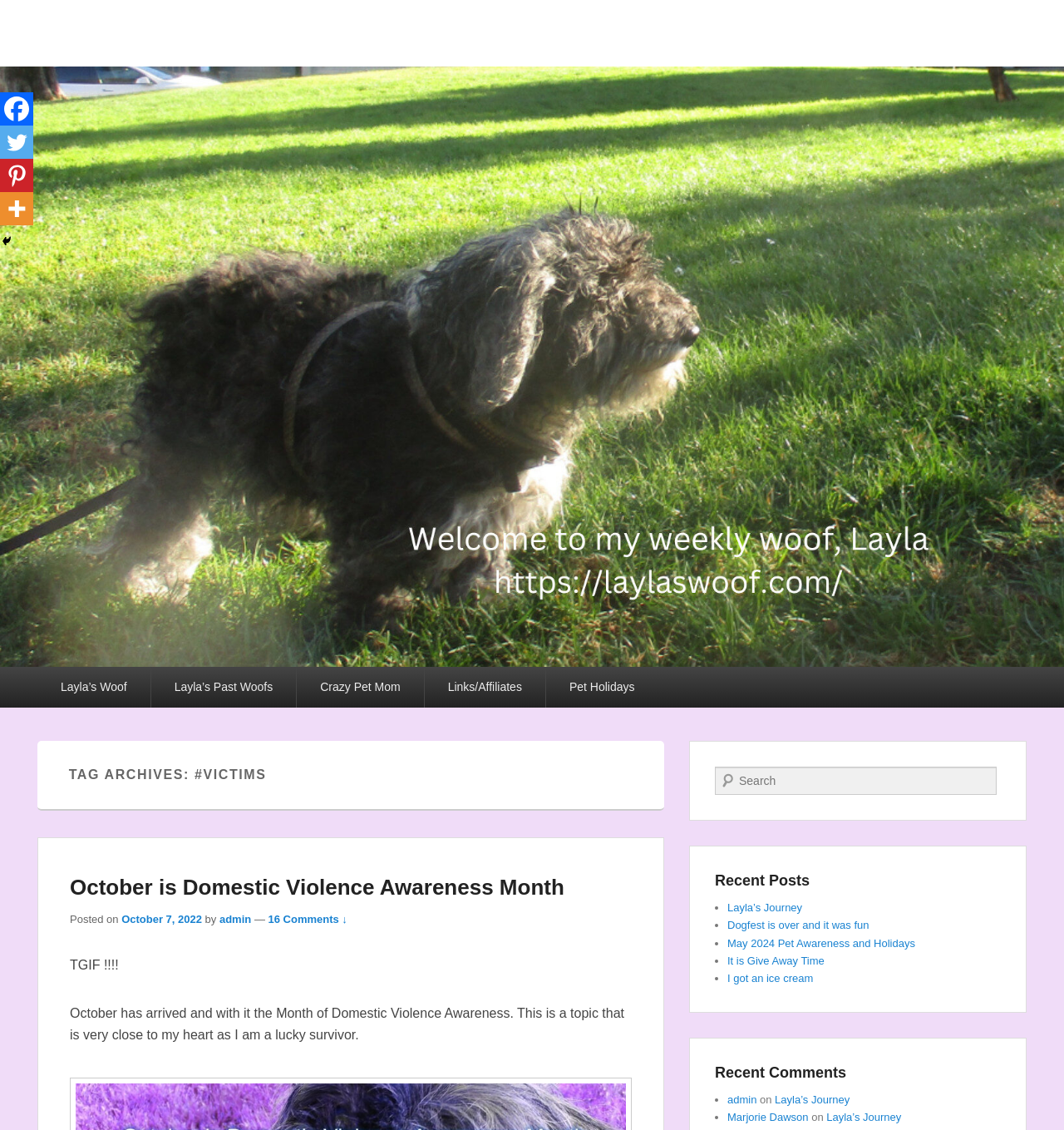Identify and provide the main heading of the webpage.

TAG ARCHIVES: #VICTIMS